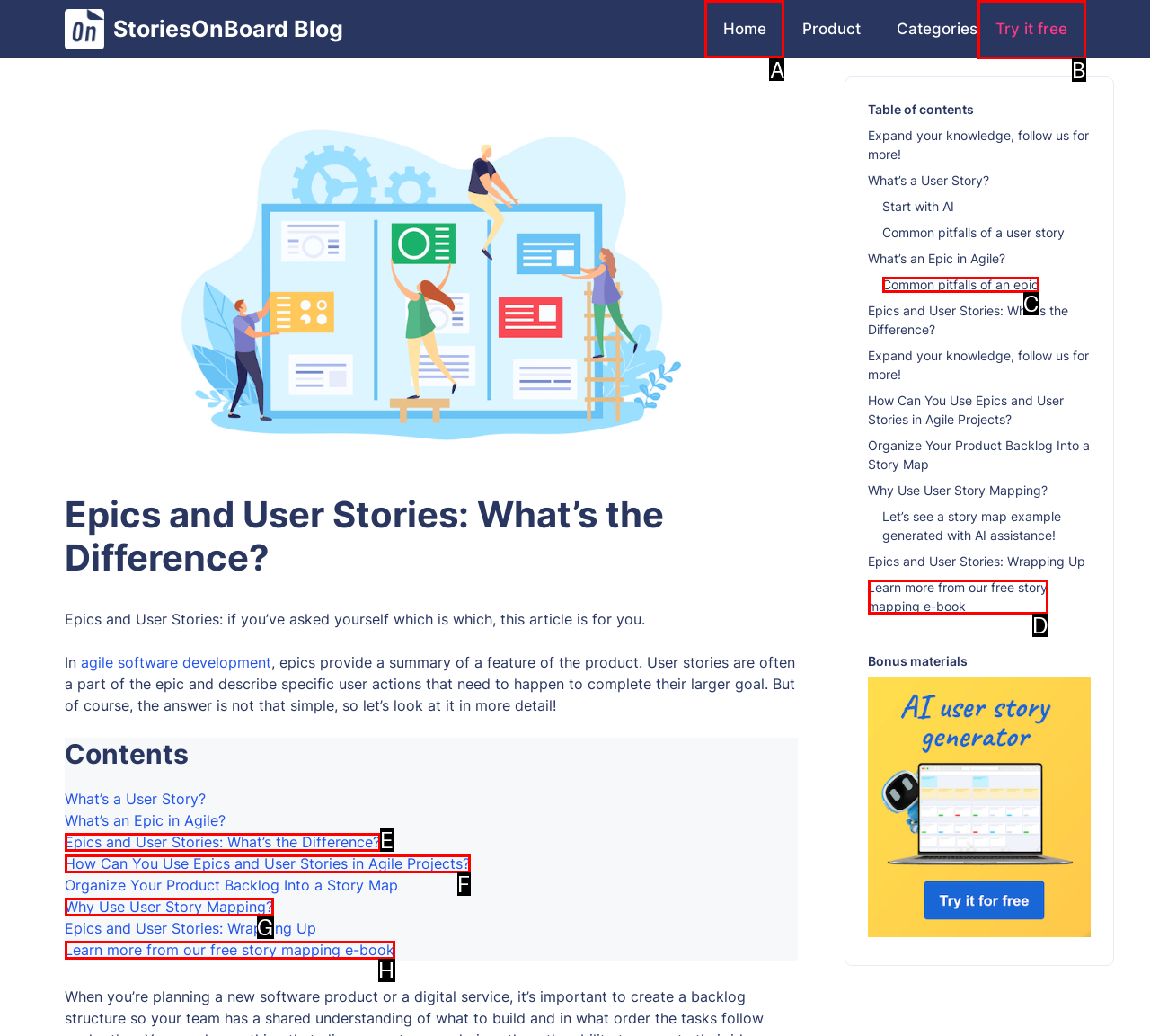Determine which UI element I need to click to achieve the following task: Navigate to the 'Home' page Provide your answer as the letter of the selected option.

A